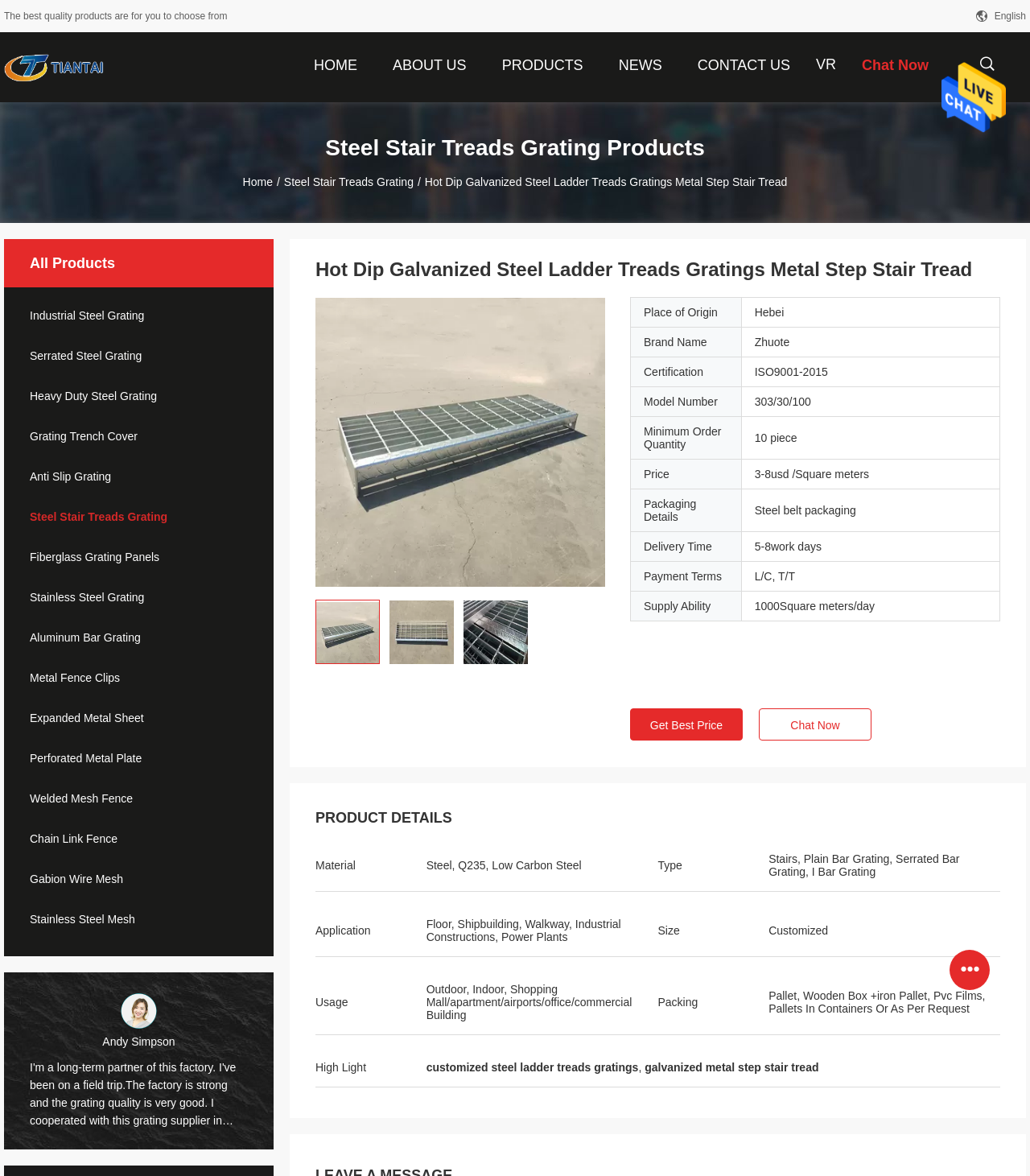Locate the bounding box coordinates of the element I should click to achieve the following instruction: "Click the 'Send Message' button".

[0.914, 0.11, 0.977, 0.121]